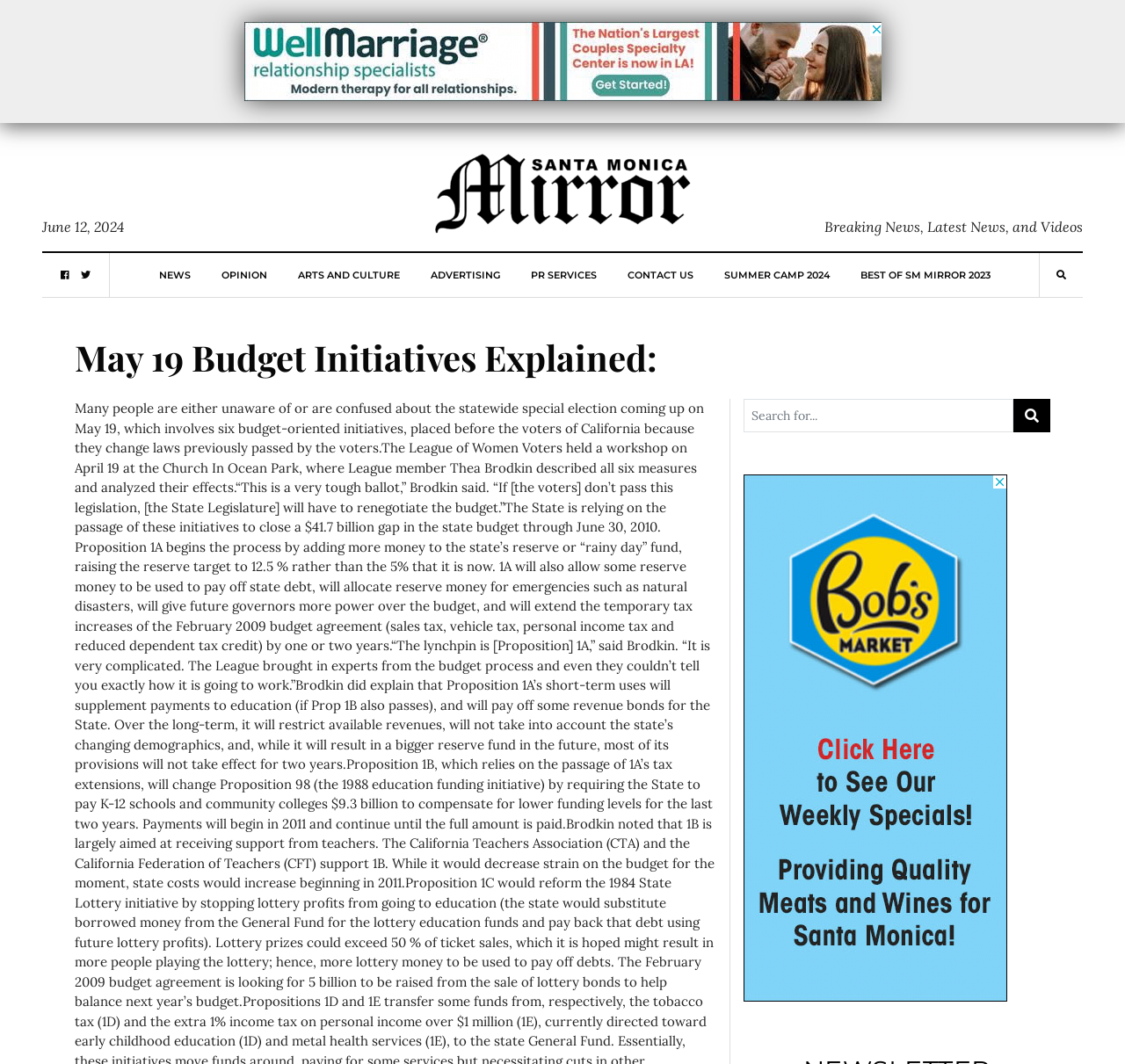Determine the bounding box coordinates for the area that should be clicked to carry out the following instruction: "Close the advertisement".

[0.217, 0.021, 0.783, 0.095]